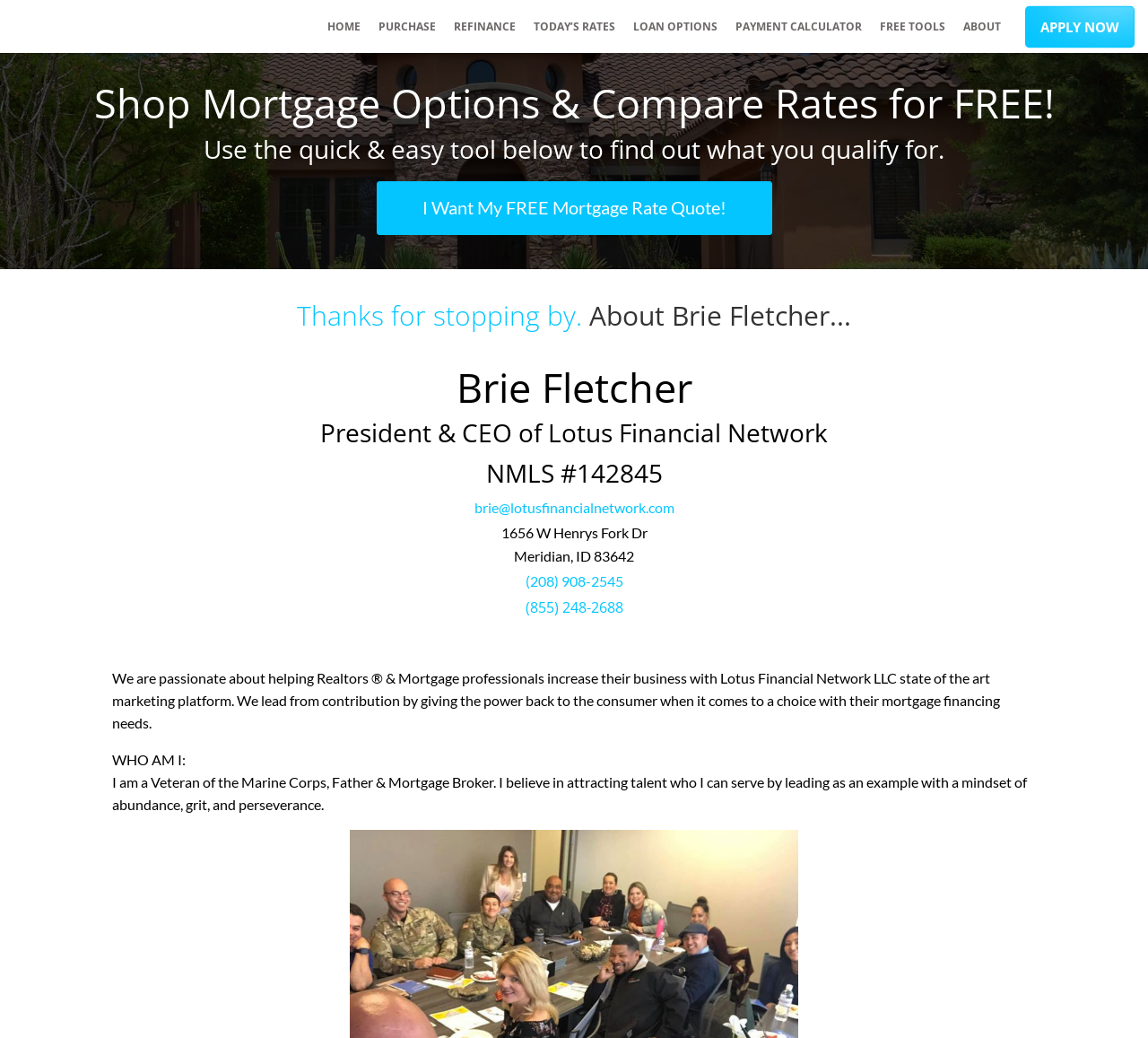Please provide a one-word or phrase answer to the question: 
What is the location of Brie Fletcher's office?

Meridian, ID 83642